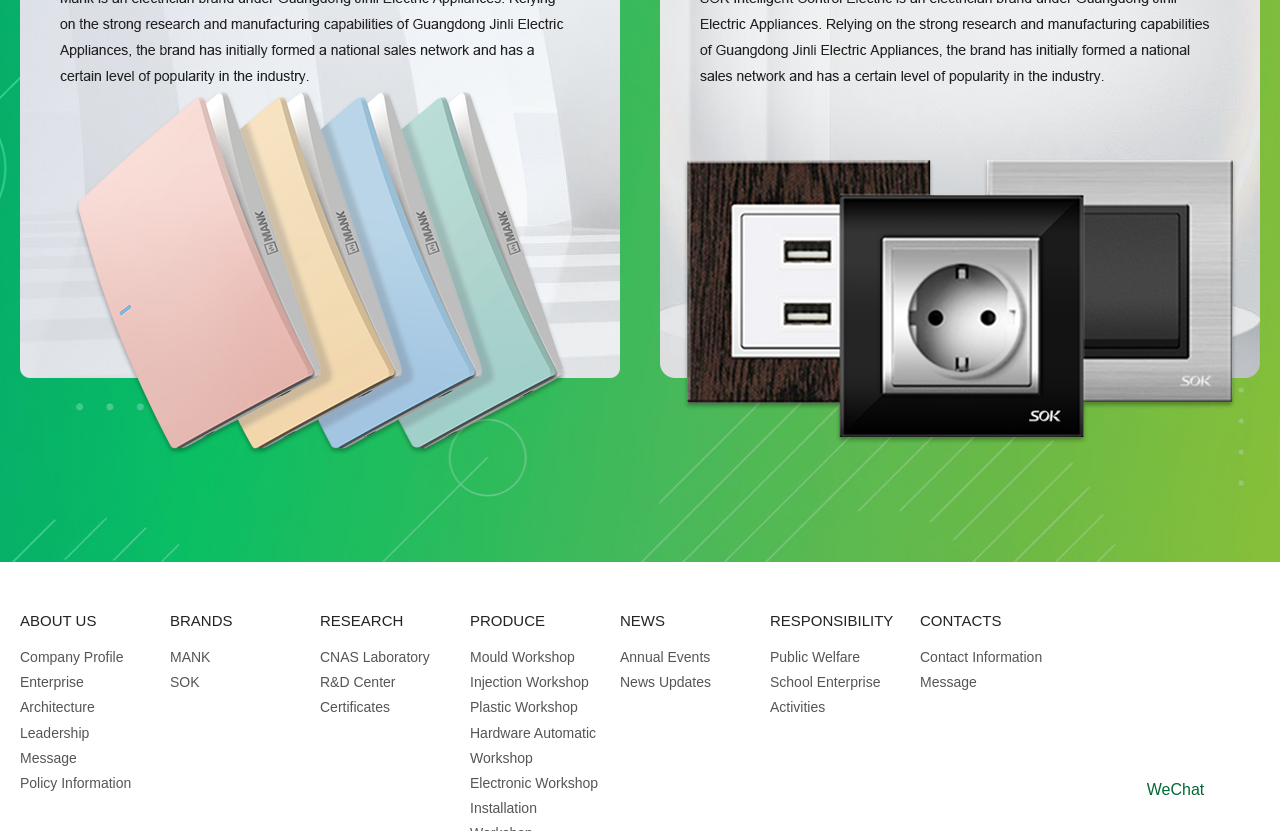Locate the bounding box coordinates of the UI element described by: "Message". Provide the coordinates as four float numbers between 0 and 1, formatted as [left, top, right, bottom].

[0.719, 0.811, 0.763, 0.831]